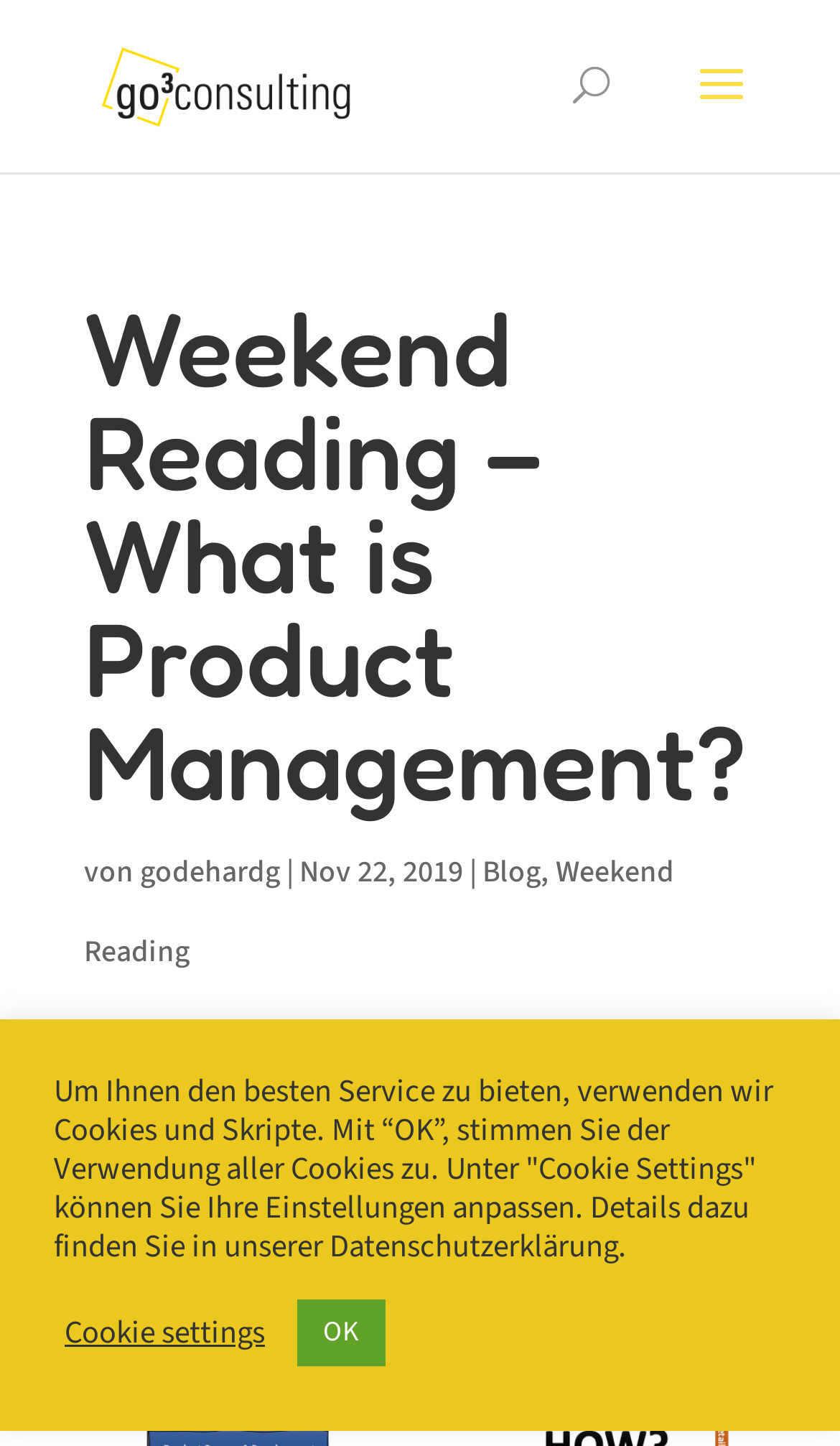Please reply to the following question with a single word or a short phrase:
What is the name of the company?

go3consulting